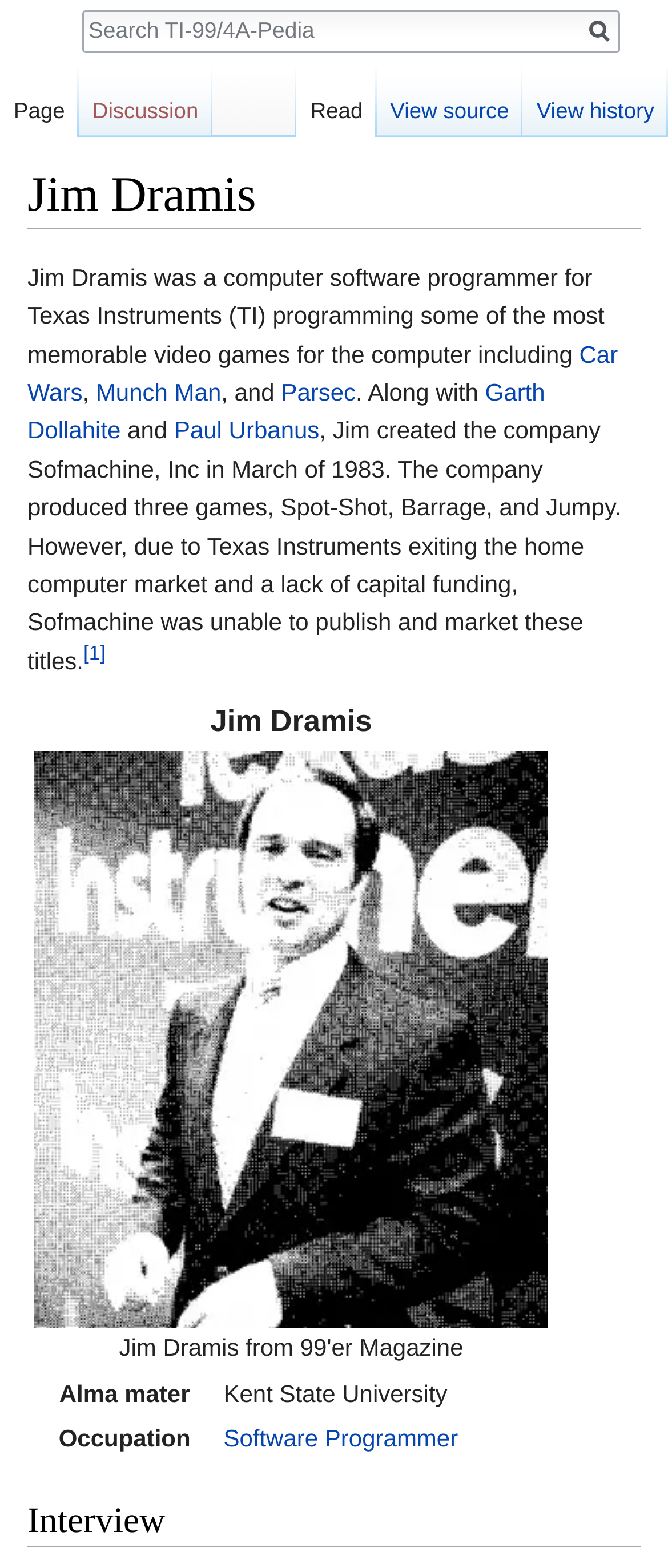Please determine the bounding box coordinates for the UI element described here. Use the format (top-left x, top-left y, bottom-right x, bottom-right y) with values bounded between 0 and 1: search

[0.372, 0.147, 0.48, 0.164]